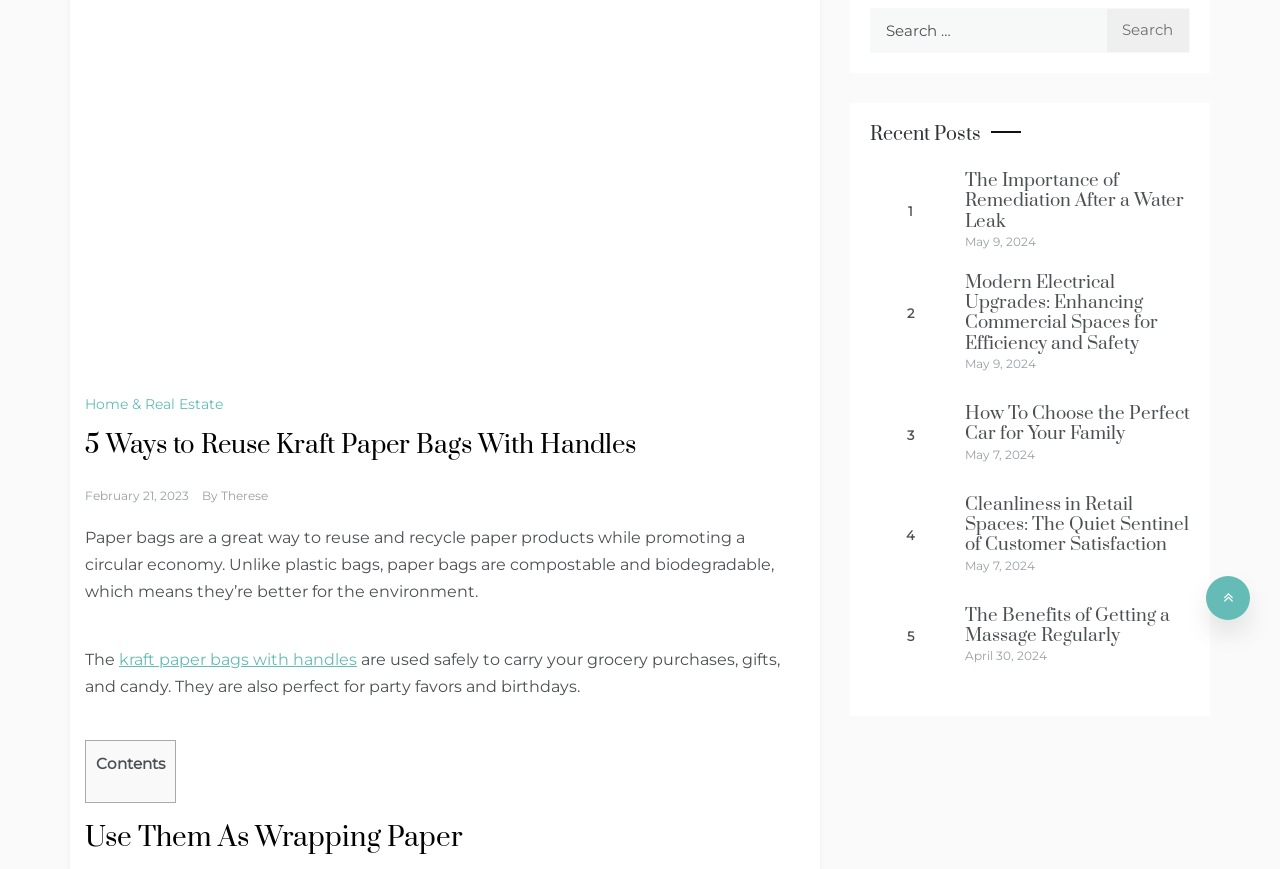Given the webpage screenshot, identify the bounding box of the UI element that matches this description: "February 21, 2023".

[0.066, 0.561, 0.148, 0.579]